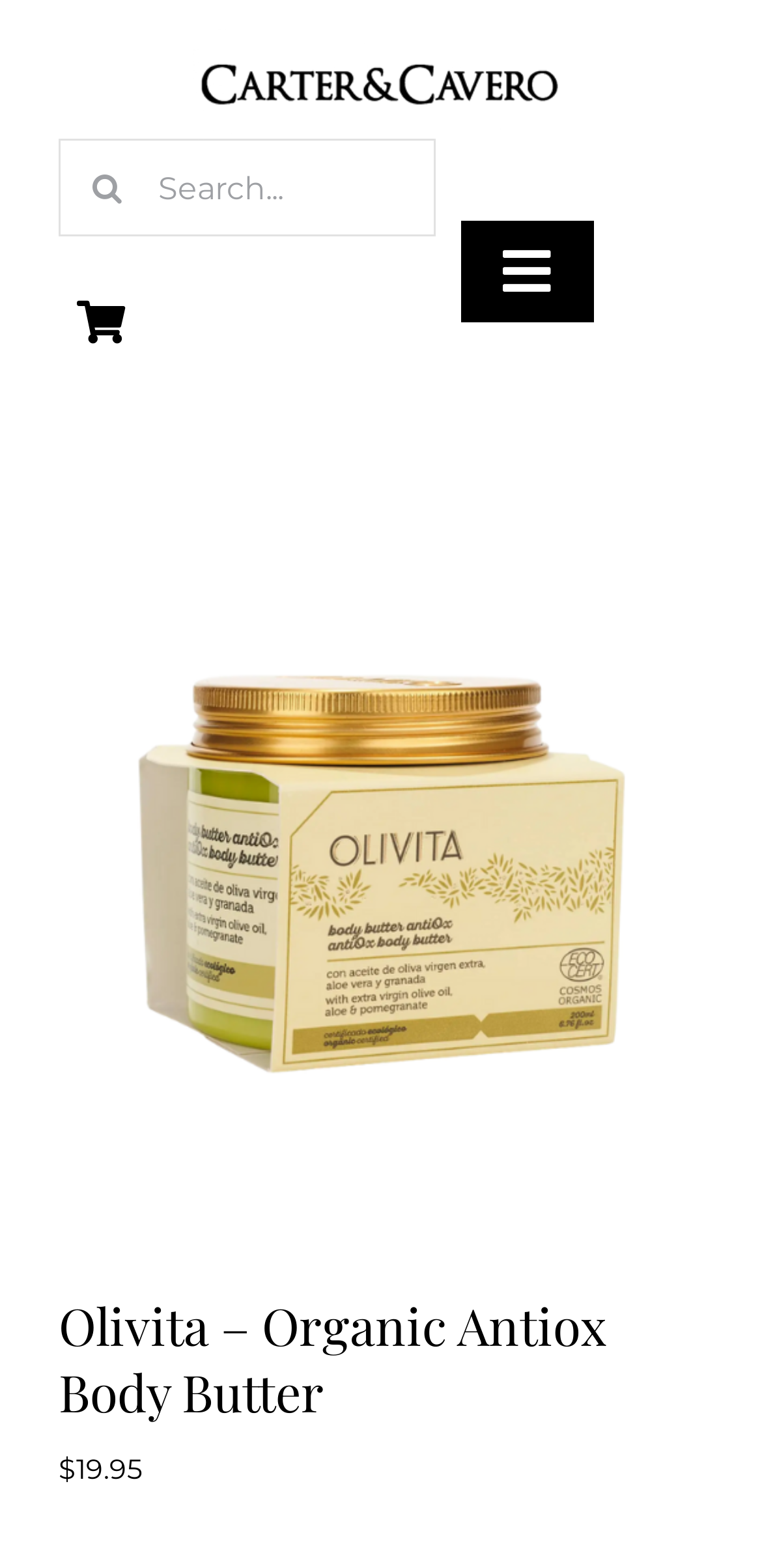Could you indicate the bounding box coordinates of the region to click in order to complete this instruction: "Search for products".

[0.077, 0.089, 0.571, 0.151]